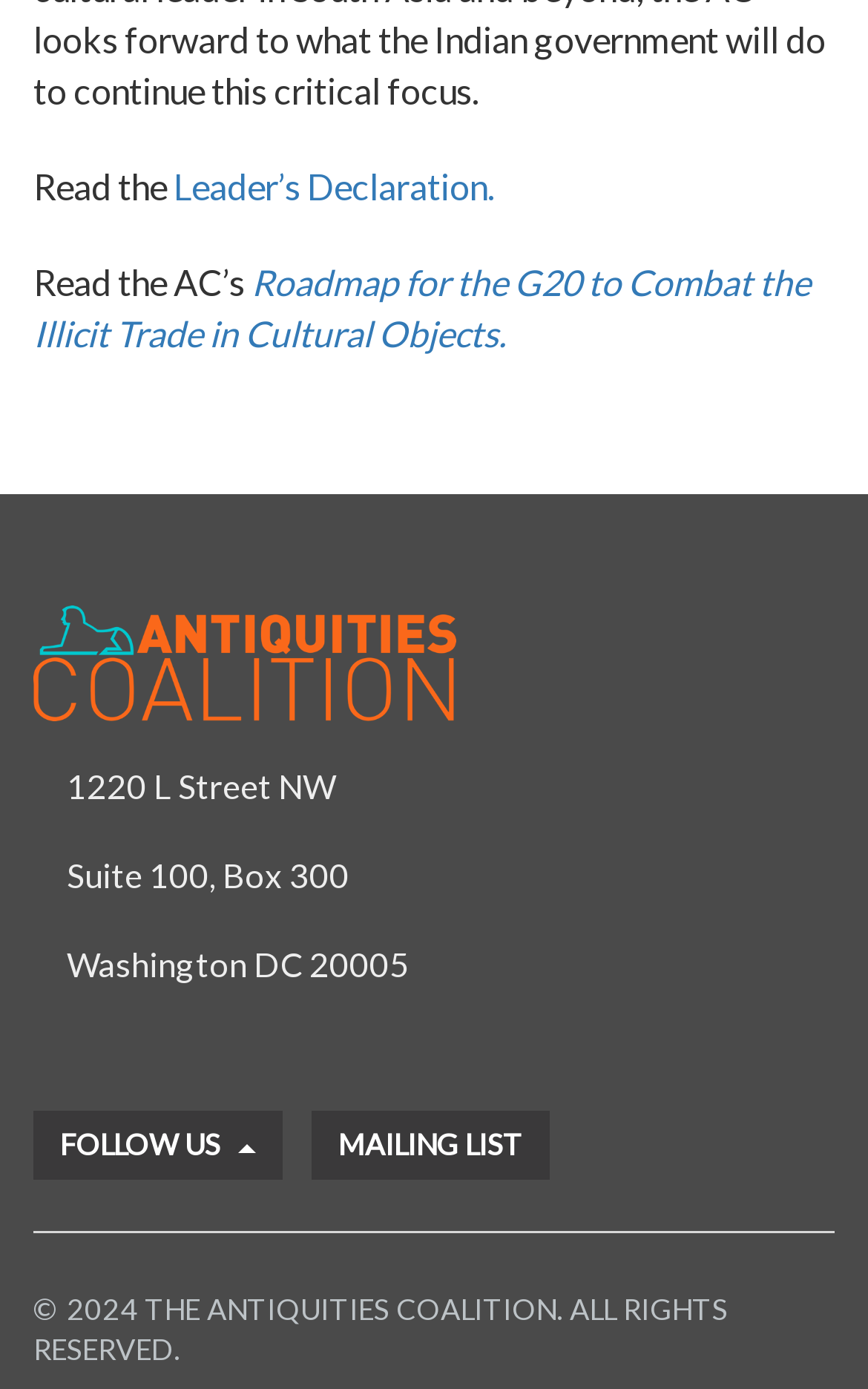Please provide a comprehensive response to the question based on the details in the image: What is the purpose of the 'FOLLOW US' button?

Based on the context of the button, I inferred that the 'FOLLOW US' button is likely used to follow the Antiquities Coalition on social media or to receive updates from the organization.